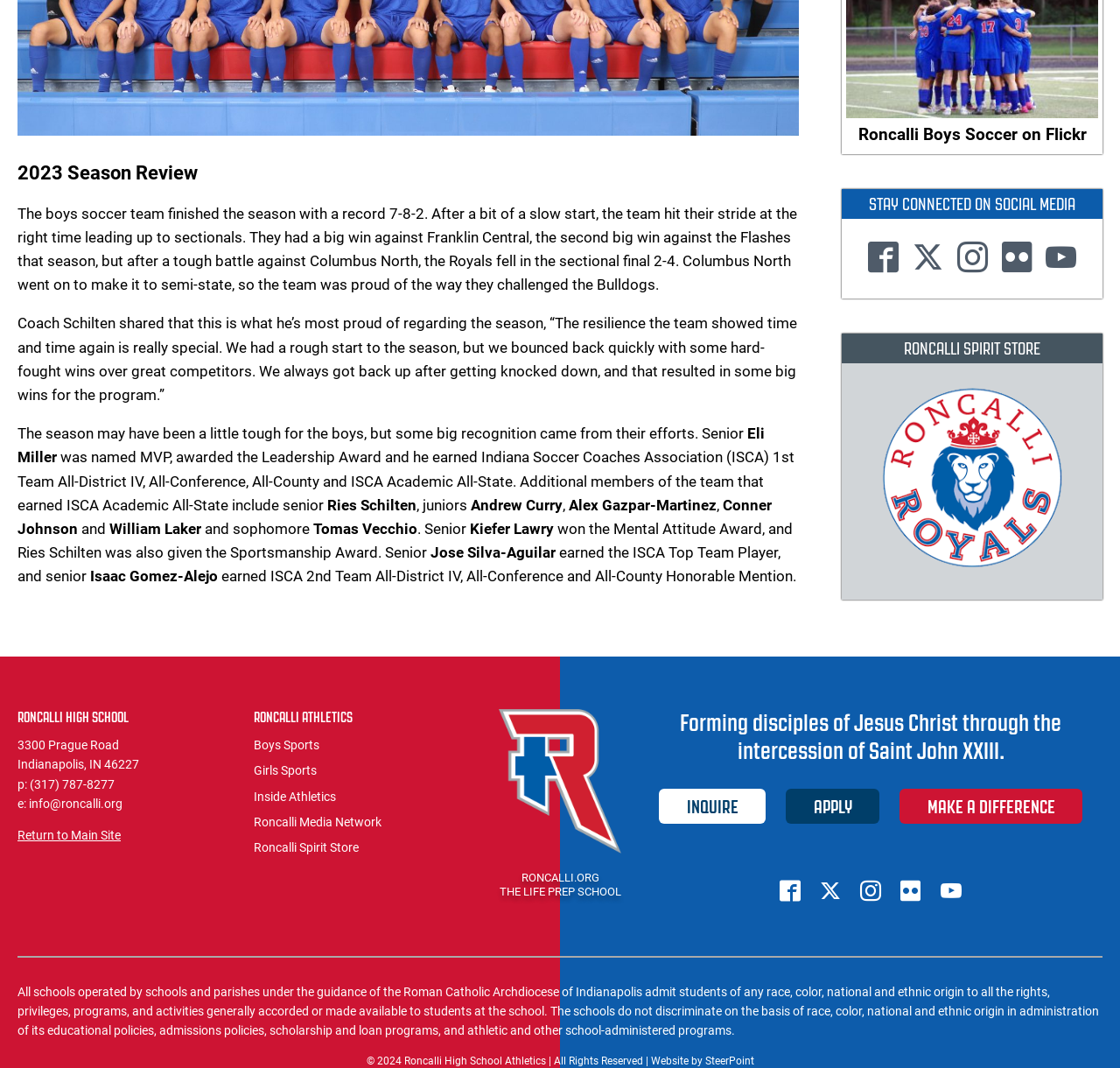Give the bounding box coordinates for the element described as: "Boys Sports".

[0.227, 0.691, 0.285, 0.704]